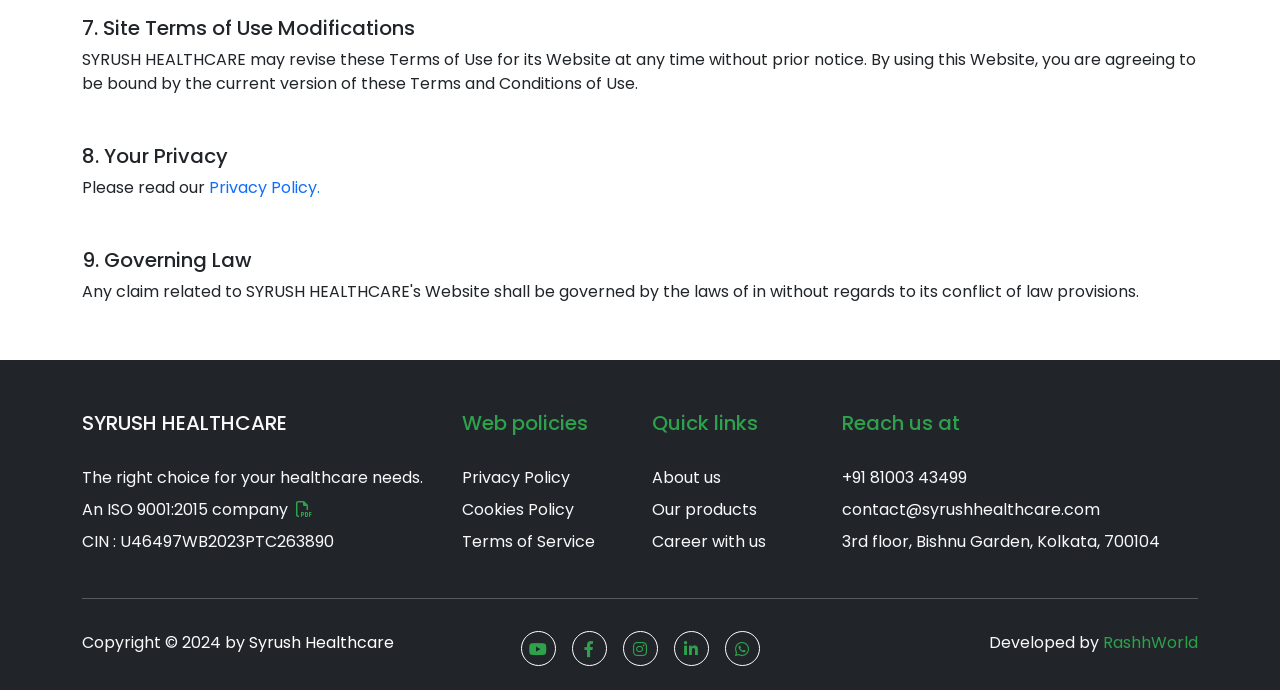Can you show the bounding box coordinates of the region to click on to complete the task described in the instruction: "Learn about the company"?

[0.509, 0.675, 0.563, 0.709]